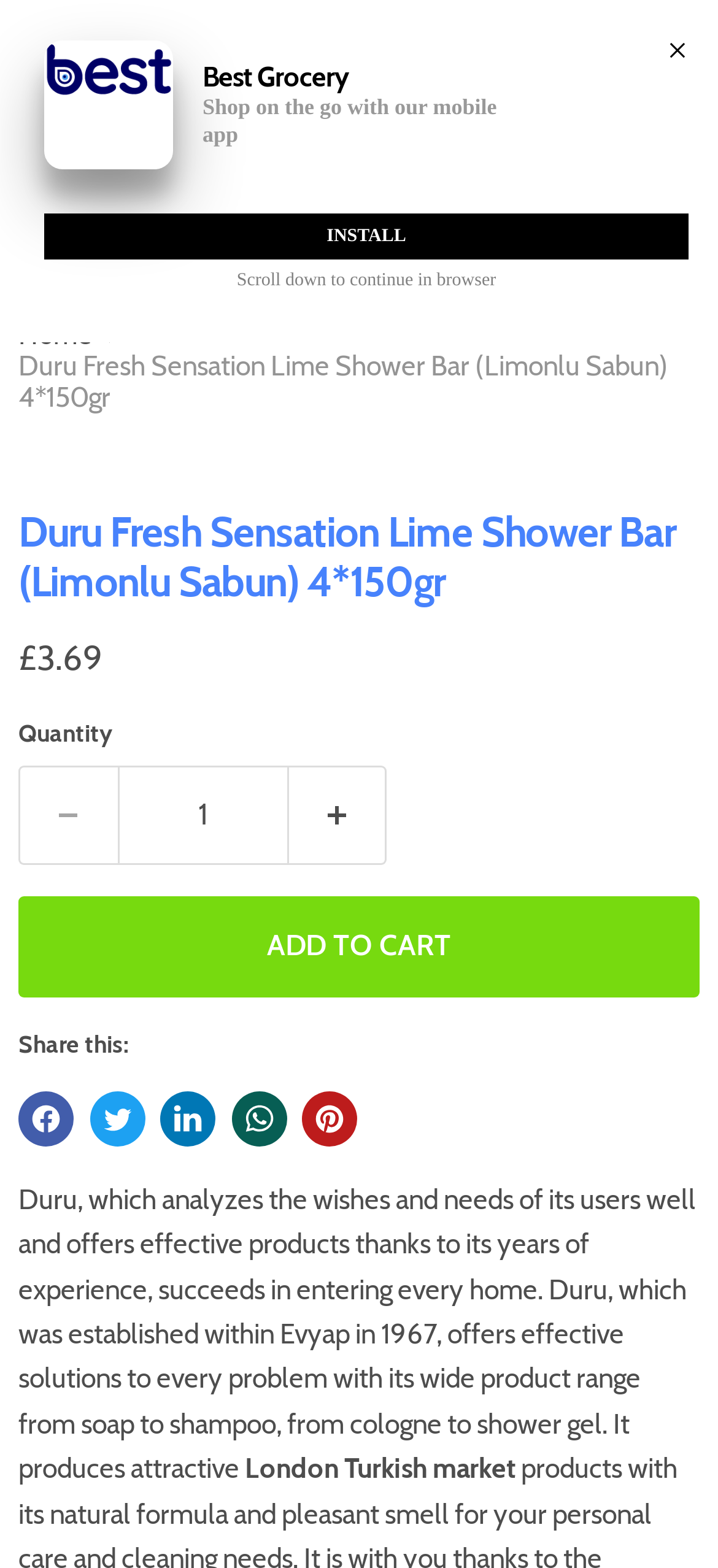Locate the bounding box coordinates of the clickable area to execute the instruction: "View cart". Provide the coordinates as four float numbers between 0 and 1, represented as [left, top, right, bottom].

[0.872, 0.013, 0.987, 0.065]